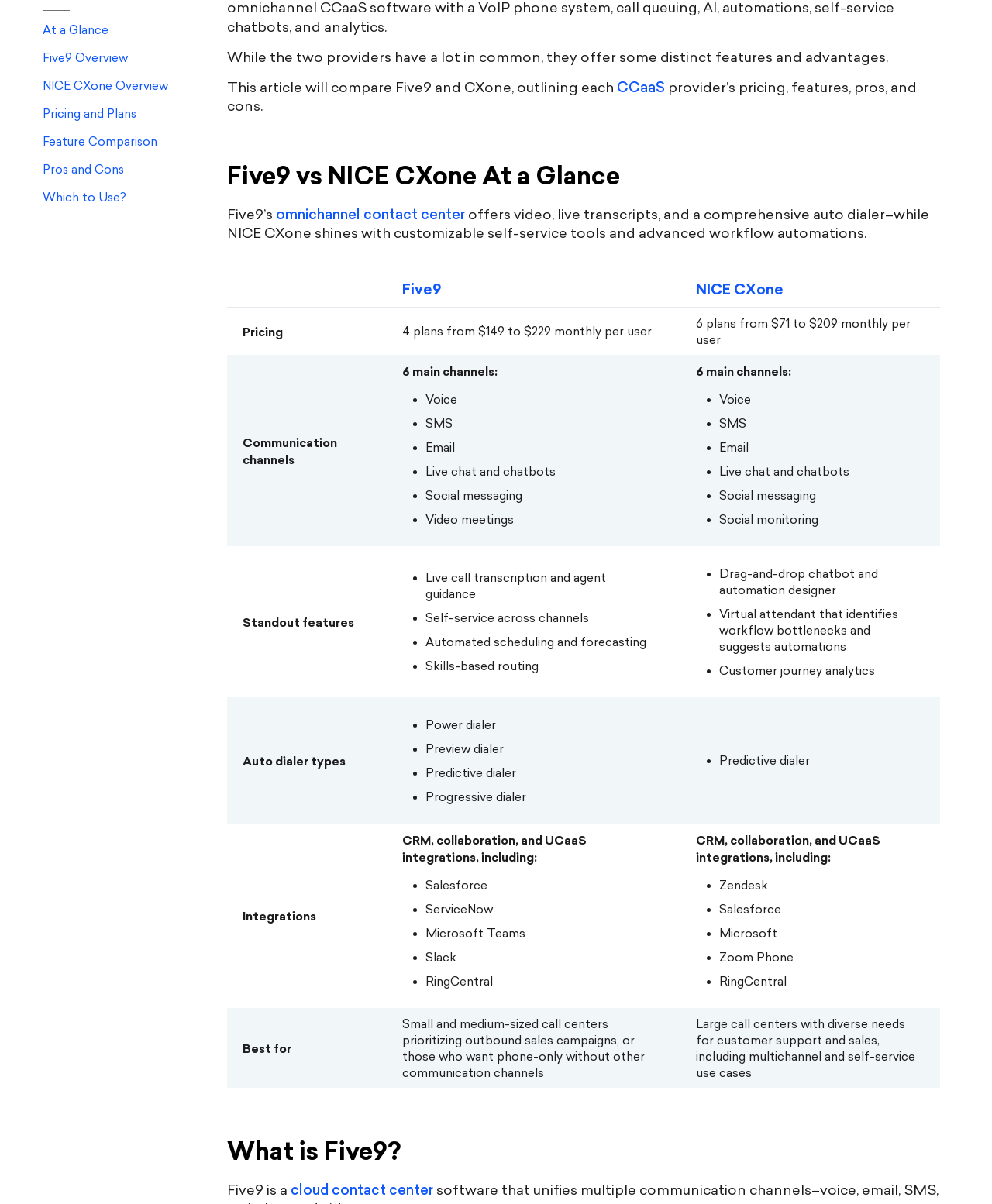Identify the bounding box coordinates for the UI element described as: "NICE CXone". The coordinates should be provided as four floats between 0 and 1: [left, top, right, bottom].

[0.702, 0.231, 0.79, 0.247]